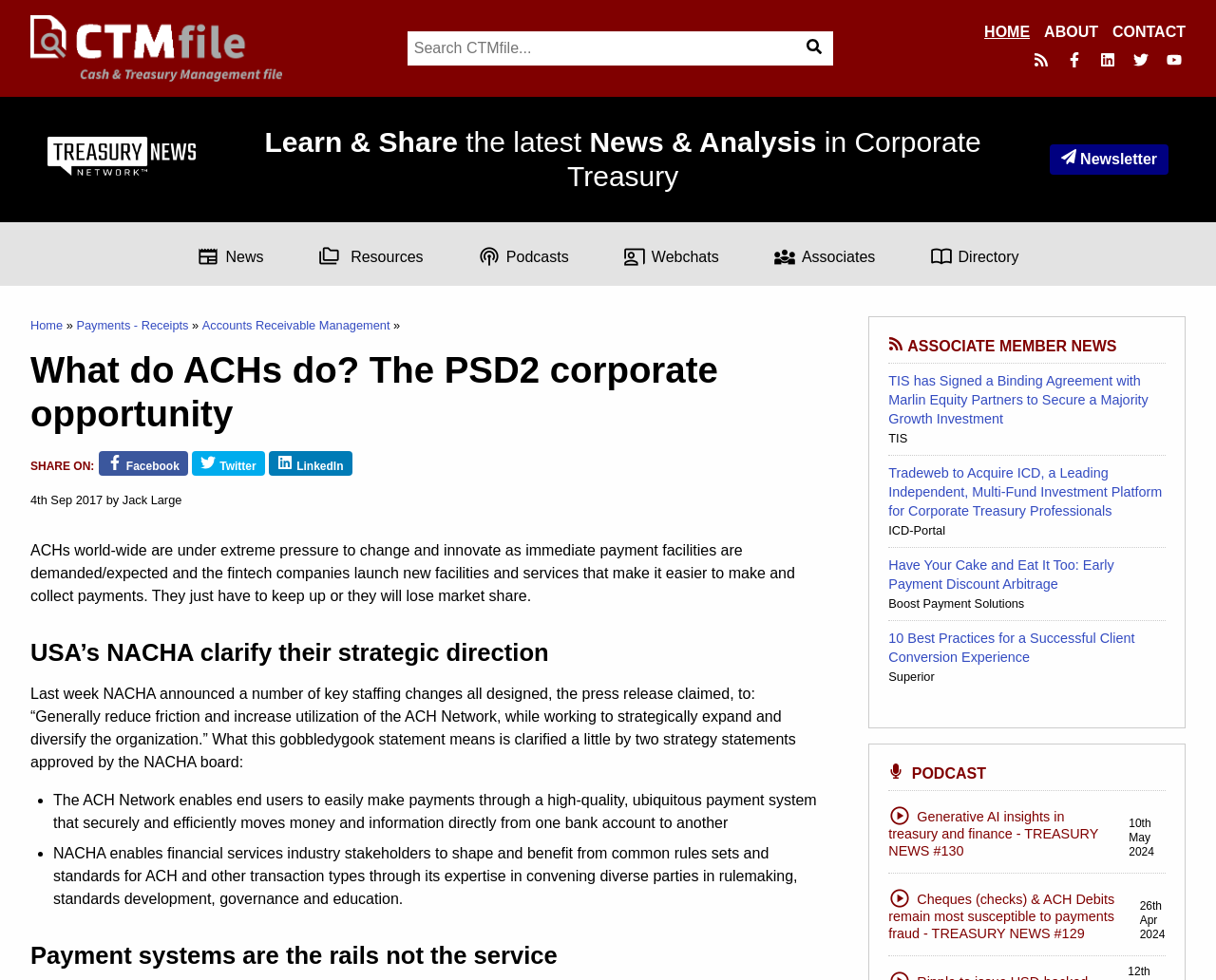Illustrate the webpage thoroughly, mentioning all important details.

This webpage is about corporate treasury news and analysis, with a focus on payments and receipts. At the top, there is a logo "CTMfile" and a navigation menu with links to "HOME", "ABOUT", "CONTACT", "RSS", and social media platforms. Below the navigation menu, there is a search box and a button to search for specific content.

The main content of the webpage is divided into several sections. The first section has a heading "What do ACHs do? The PSD2 corporate opportunity" and discusses the role of ACHs (Automated Clearing Houses) in the payment industry. The section includes a brief introduction, followed by a quote from NACHA (National Automated Clearing House Association) about their strategic direction.

The next section is titled "Payment systems are the rails not the service" and appears to discuss the importance of payment systems in facilitating transactions. Below this section, there are several links to news articles and podcasts related to corporate treasury and payments, including topics such as payment fraud, treasury management, and fintech innovations.

On the right-hand side of the webpage, there is a section titled "ASSOCIATE MEMBER NEWS" with links to news articles from associate members, including TIS, Tradeweb, and Boost Payment Solutions. There is also a section titled "PODCAST" with links to podcast episodes, including one on generative AI insights in treasury and finance.

Throughout the webpage, there are several images, including logos of companies and organizations, as well as icons for social media platforms and podcast episodes. The overall layout of the webpage is clean and easy to navigate, with clear headings and concise text.